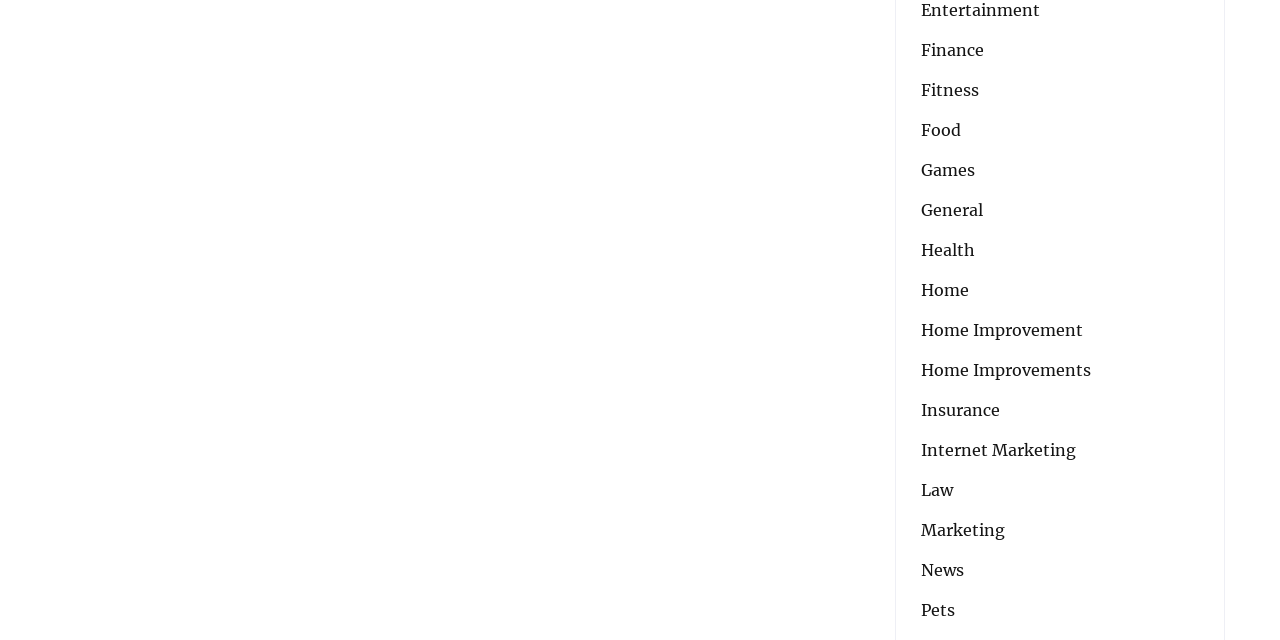Give a one-word or one-phrase response to the question: 
How many categories are related to home?

3